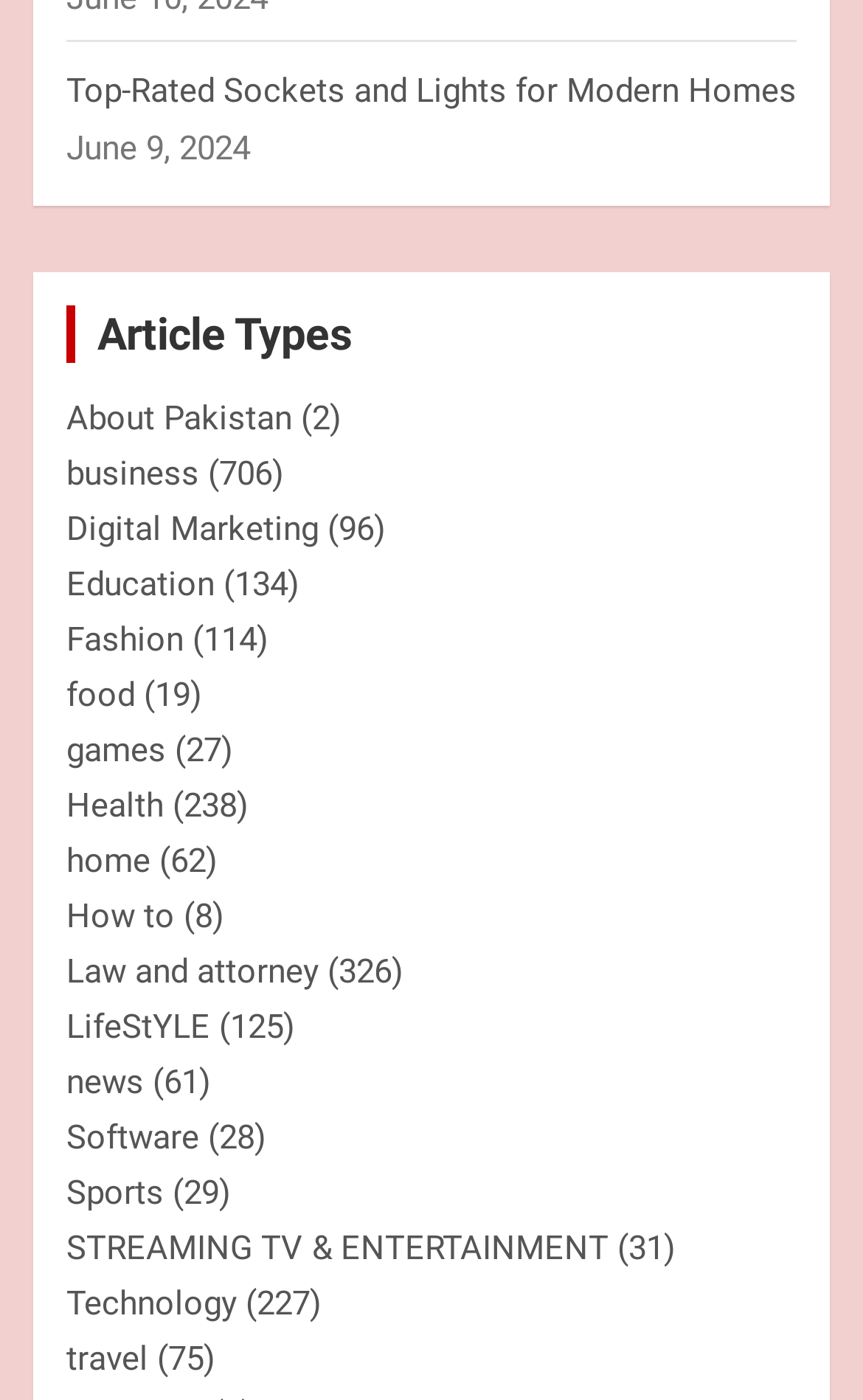What is the last category listed on the webpage?
Give a detailed and exhaustive answer to the question.

I found that the last category listed on the webpage is 'travel', which is located at the bottom section of the page, indicated by the link element with bounding box coordinates [0.077, 0.957, 0.172, 0.985].